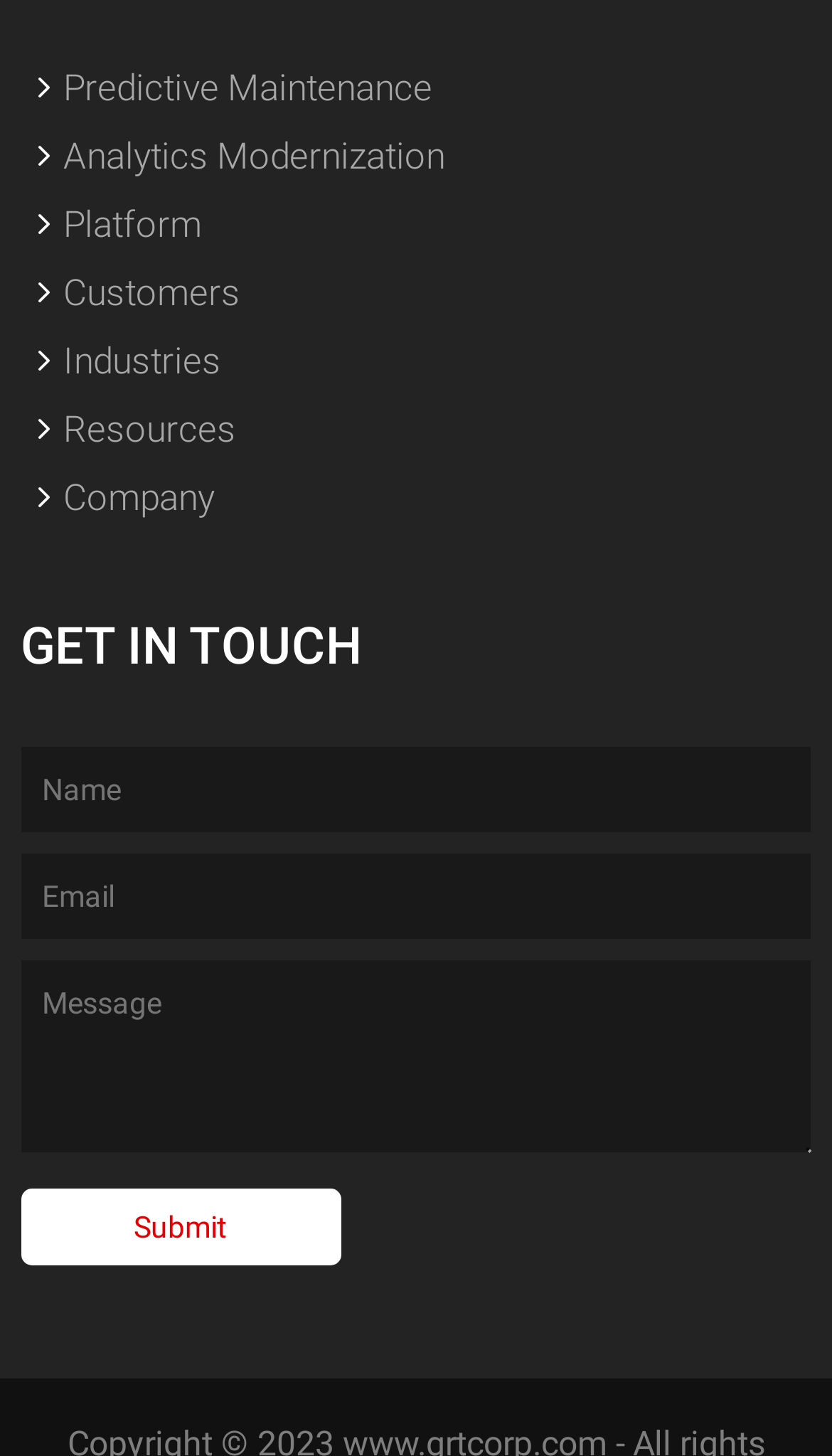Can you determine the bounding box coordinates of the area that needs to be clicked to fulfill the following instruction: "Submit the contact form"?

[0.025, 0.817, 0.41, 0.87]